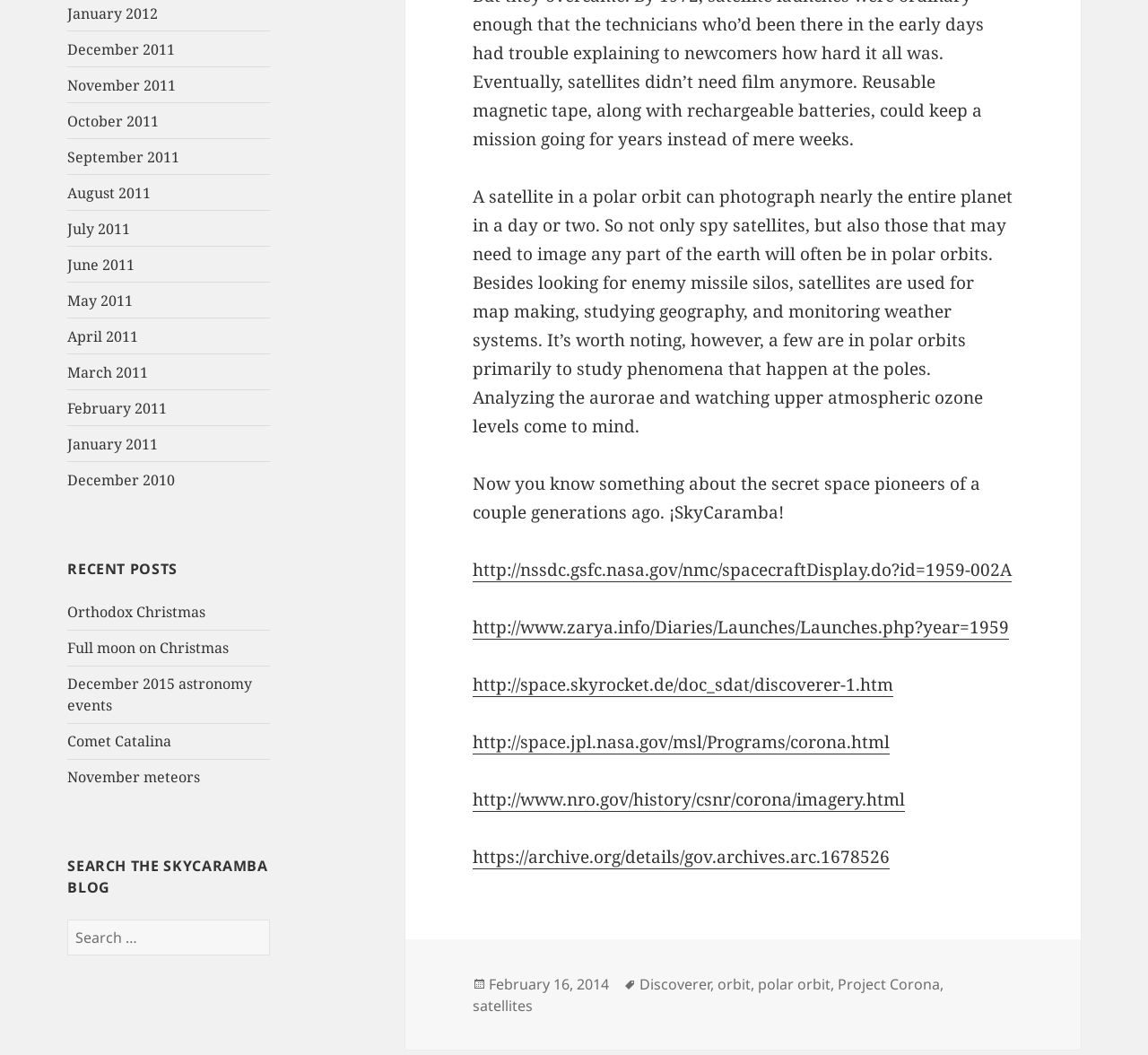Identify the bounding box coordinates of the area that should be clicked in order to complete the given instruction: "View the post about Orthodox Christmas". The bounding box coordinates should be four float numbers between 0 and 1, i.e., [left, top, right, bottom].

[0.059, 0.571, 0.179, 0.589]